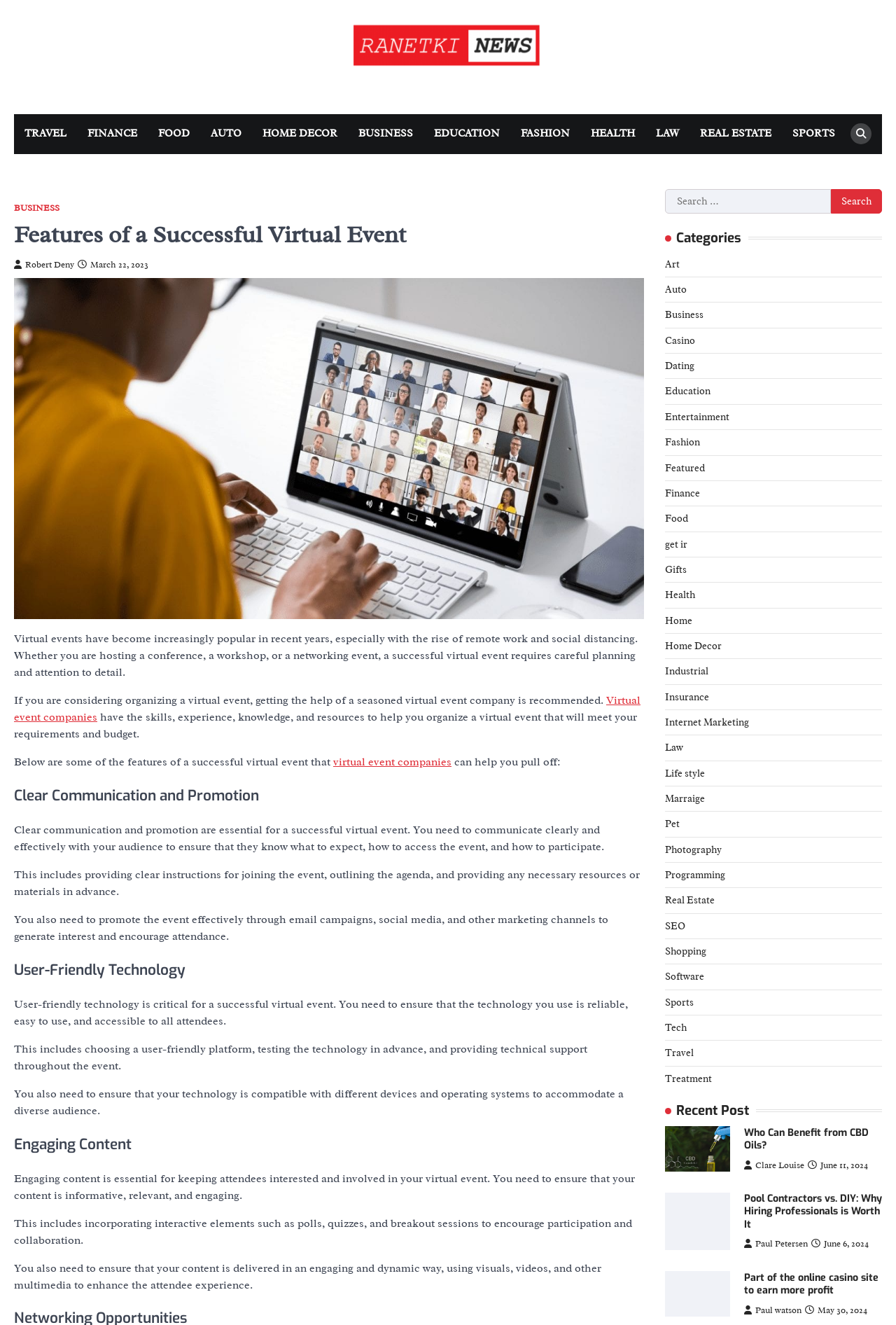What is the purpose of a virtual event company?
Answer the question with a detailed and thorough explanation.

The purpose of a virtual event company can be inferred from the sentence 'If you are considering organizing a virtual event, getting the help of a seasoned virtual event company is recommended.' which suggests that these companies can assist in organizing a virtual event.